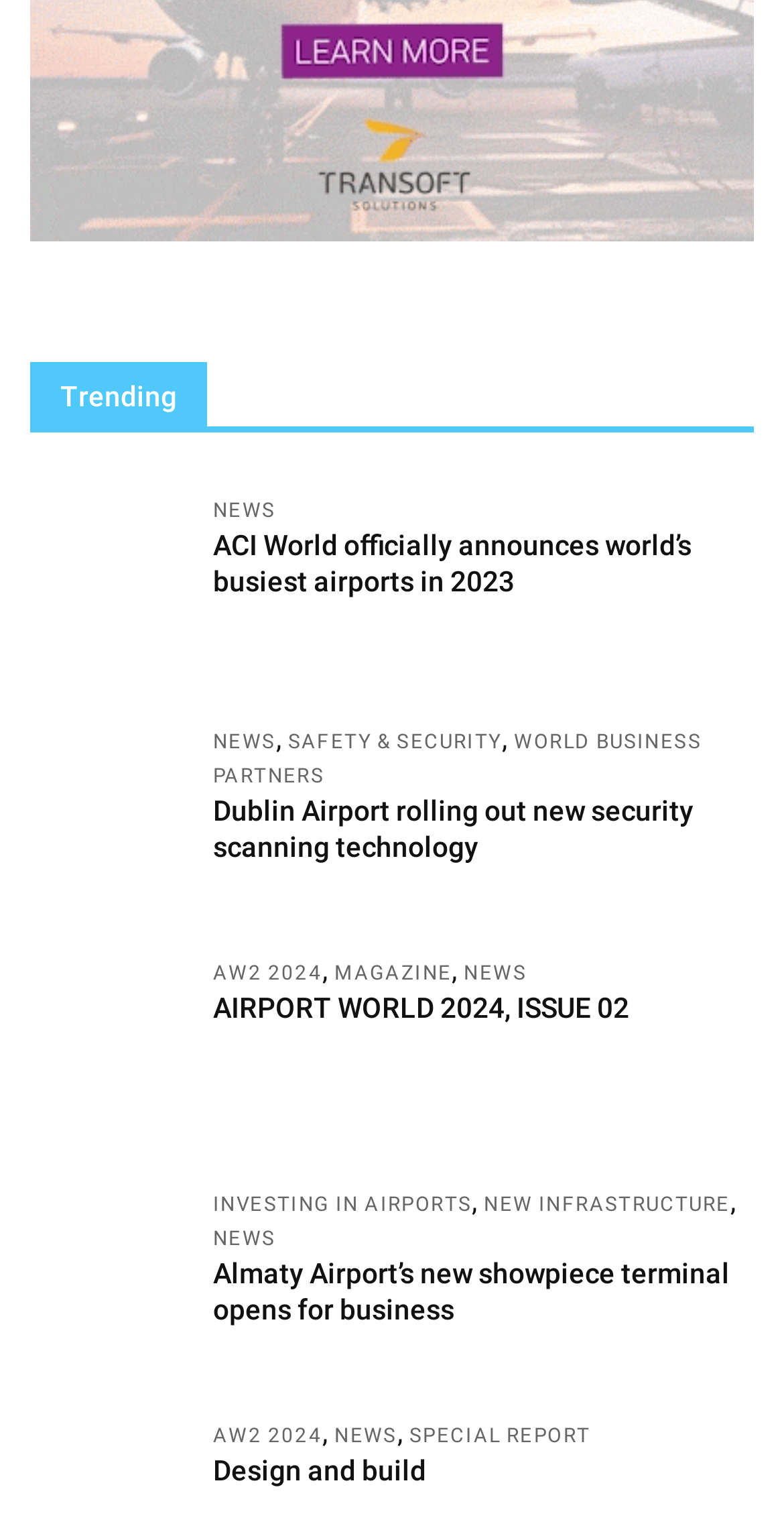Please specify the coordinates of the bounding box for the element that should be clicked to carry out this instruction: "Explore SAFETY & SECURITY". The coordinates must be four float numbers between 0 and 1, formatted as [left, top, right, bottom].

[0.367, 0.477, 0.641, 0.492]